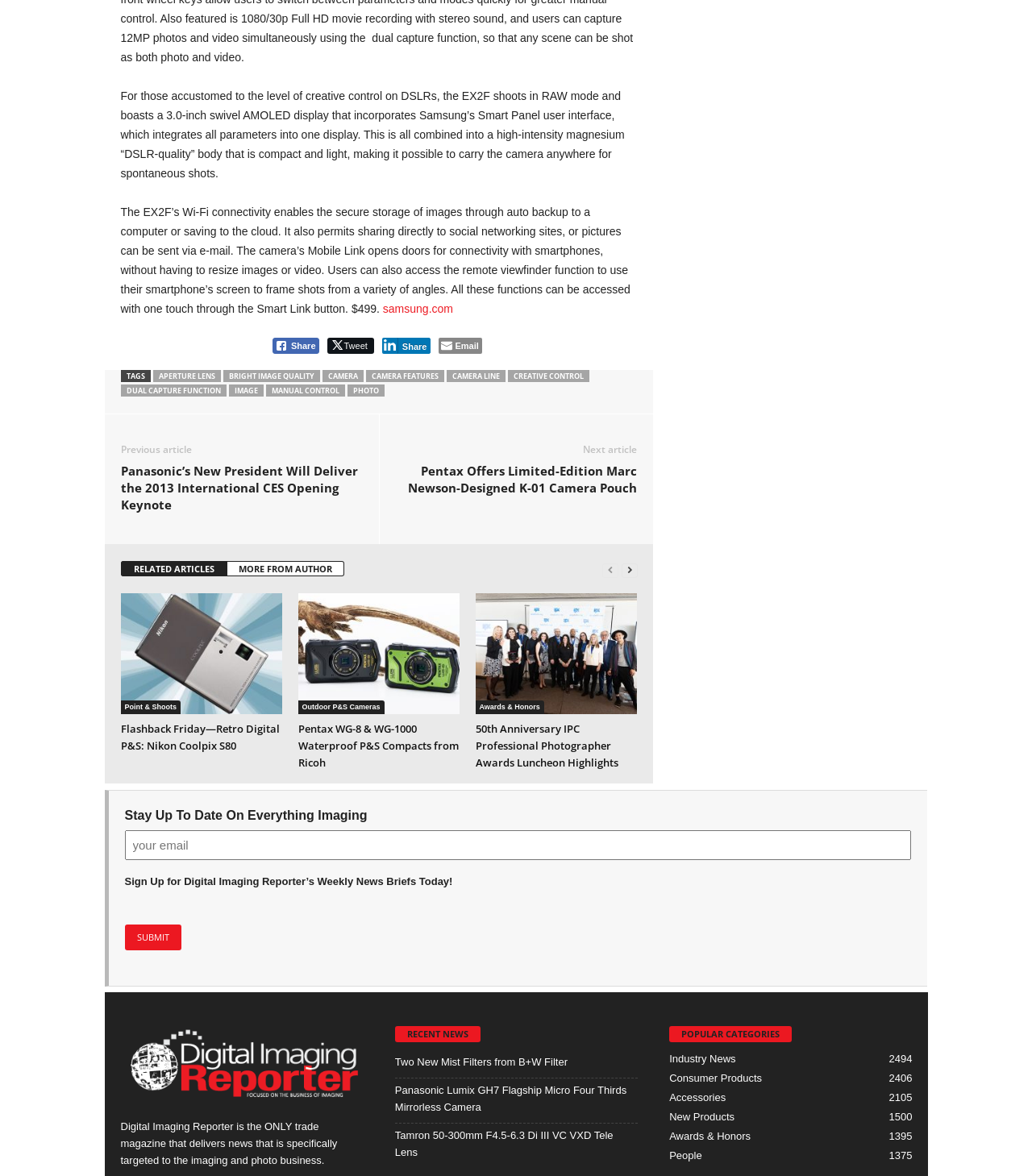Identify the coordinates of the bounding box for the element described below: "alt="Nord-Korea Reise" title="Norsk"". Return the coordinates as four float numbers between 0 and 1: [left, top, right, bottom].

None